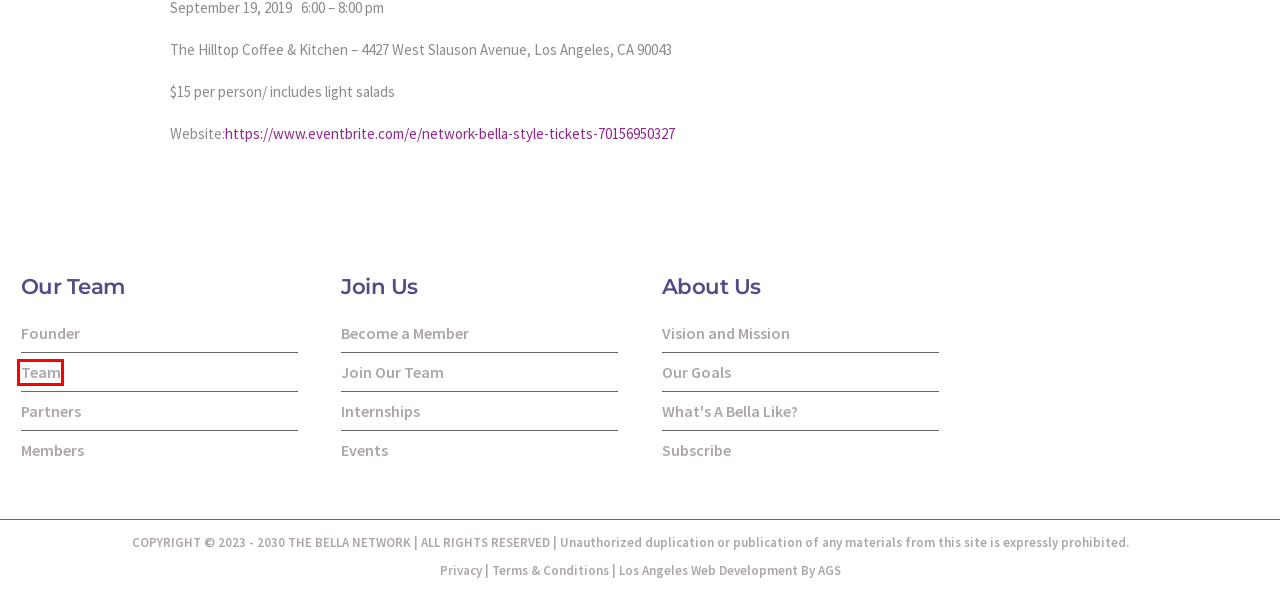Look at the screenshot of a webpage that includes a red bounding box around a UI element. Select the most appropriate webpage description that matches the page seen after clicking the highlighted element. Here are the candidates:
A. Meet the Founder of The Bella Network Alisha White Madison
B. The Team ⋆ The Bella Network LLC
C. Terms & Conditions ⋆ The Bella Network LLC
D. Subscribe ⋆ The Bella Network LLC
E. What's A Bella Woman Like? She shares our core values and beliefs..
F. We are looking for Bellas Ready to Join Our Team and Uplift Our Tribe
G. Privacy ⋆ The Bella Network LLC
H. Network Bella Style Tickets, Thu, Sep 19, 2019 at 6:00 PM | Eventbrite

B